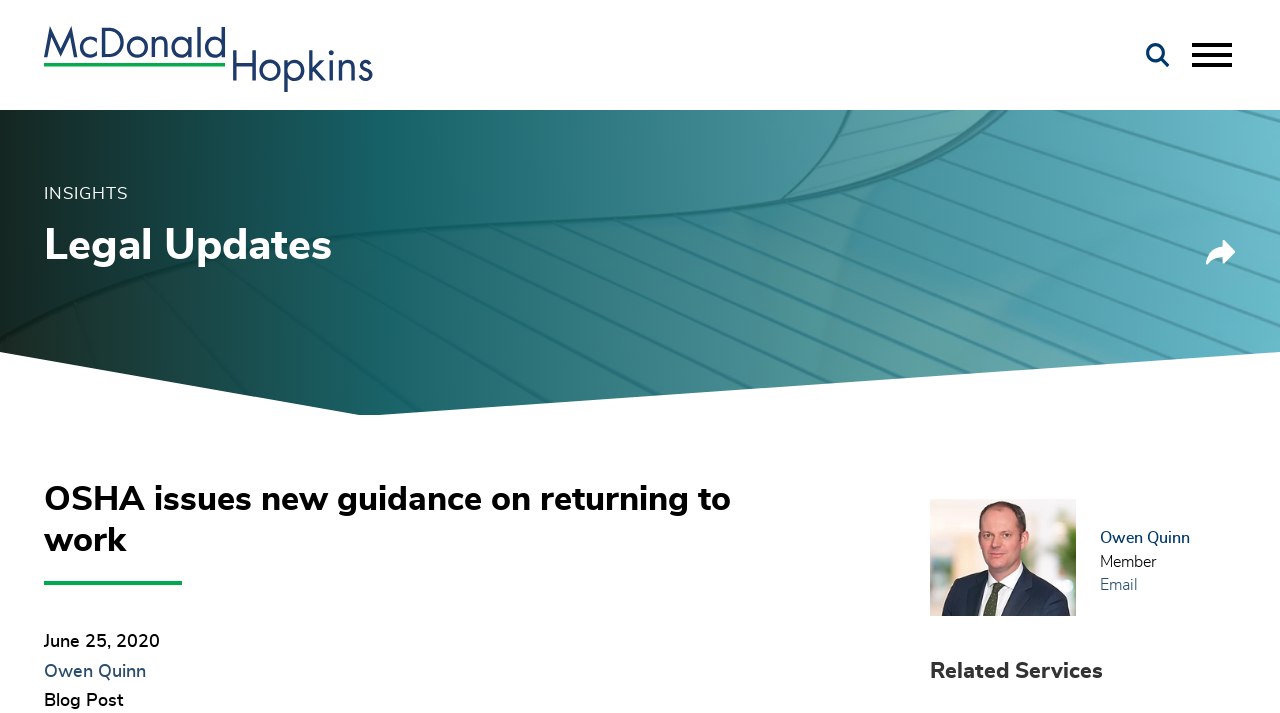What is the profession of Owen Quinn?
Examine the screenshot and reply with a single word or phrase.

Member